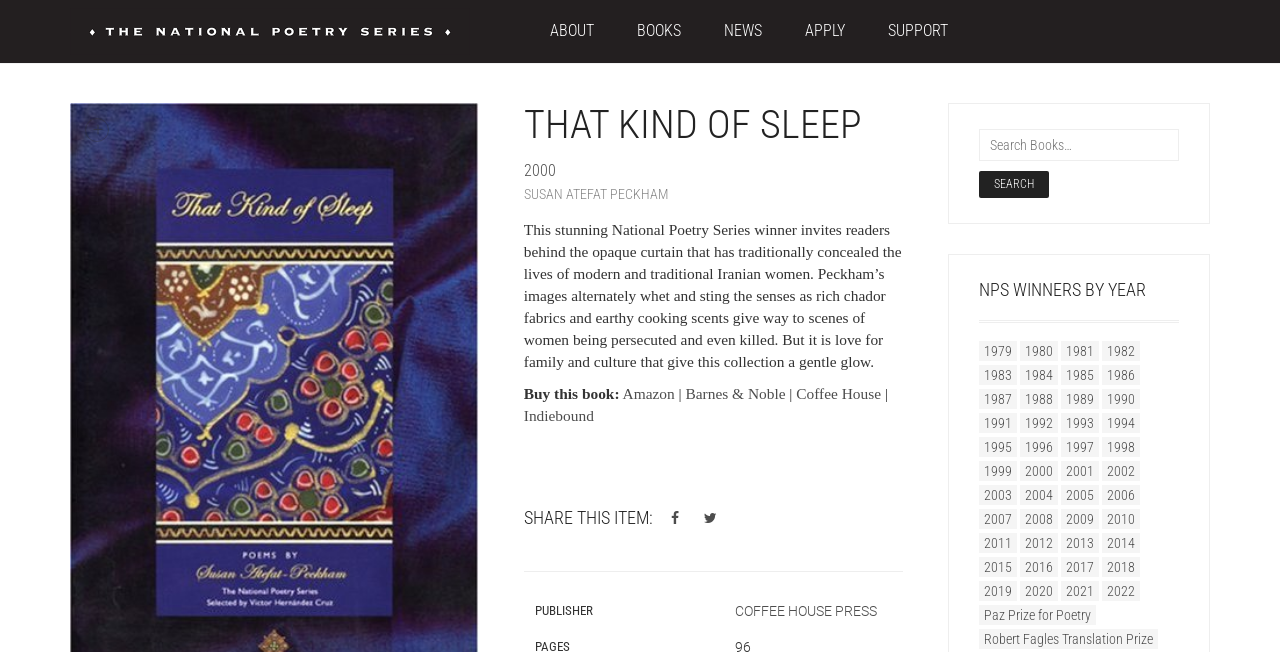Identify the bounding box coordinates of the region I need to click to complete this instruction: "View the publisher's information".

[0.574, 0.925, 0.685, 0.949]